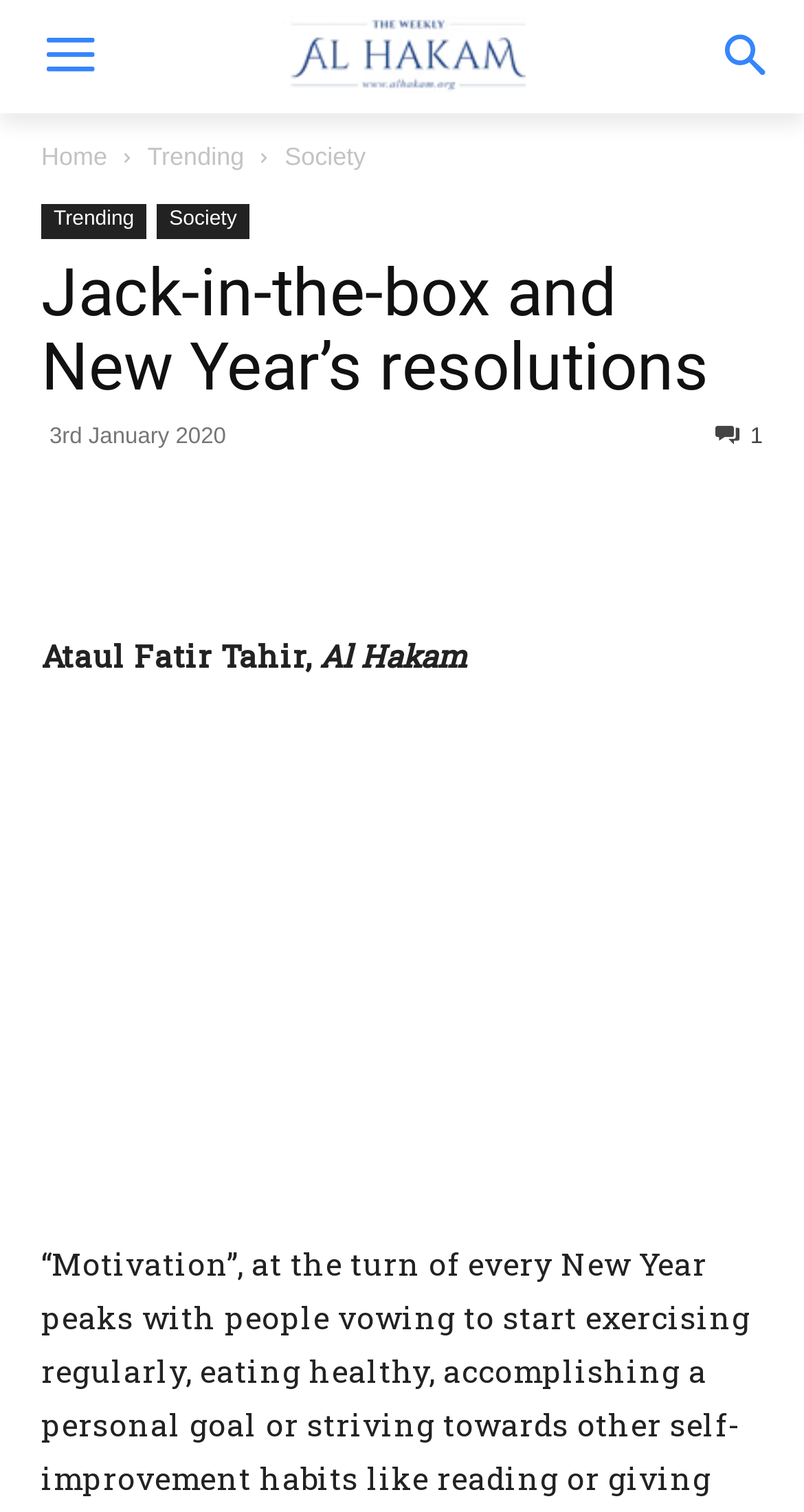Based on the description "Al HakamThe Weekly", find the bounding box of the specified UI element.

[0.231, 0.011, 0.769, 0.061]